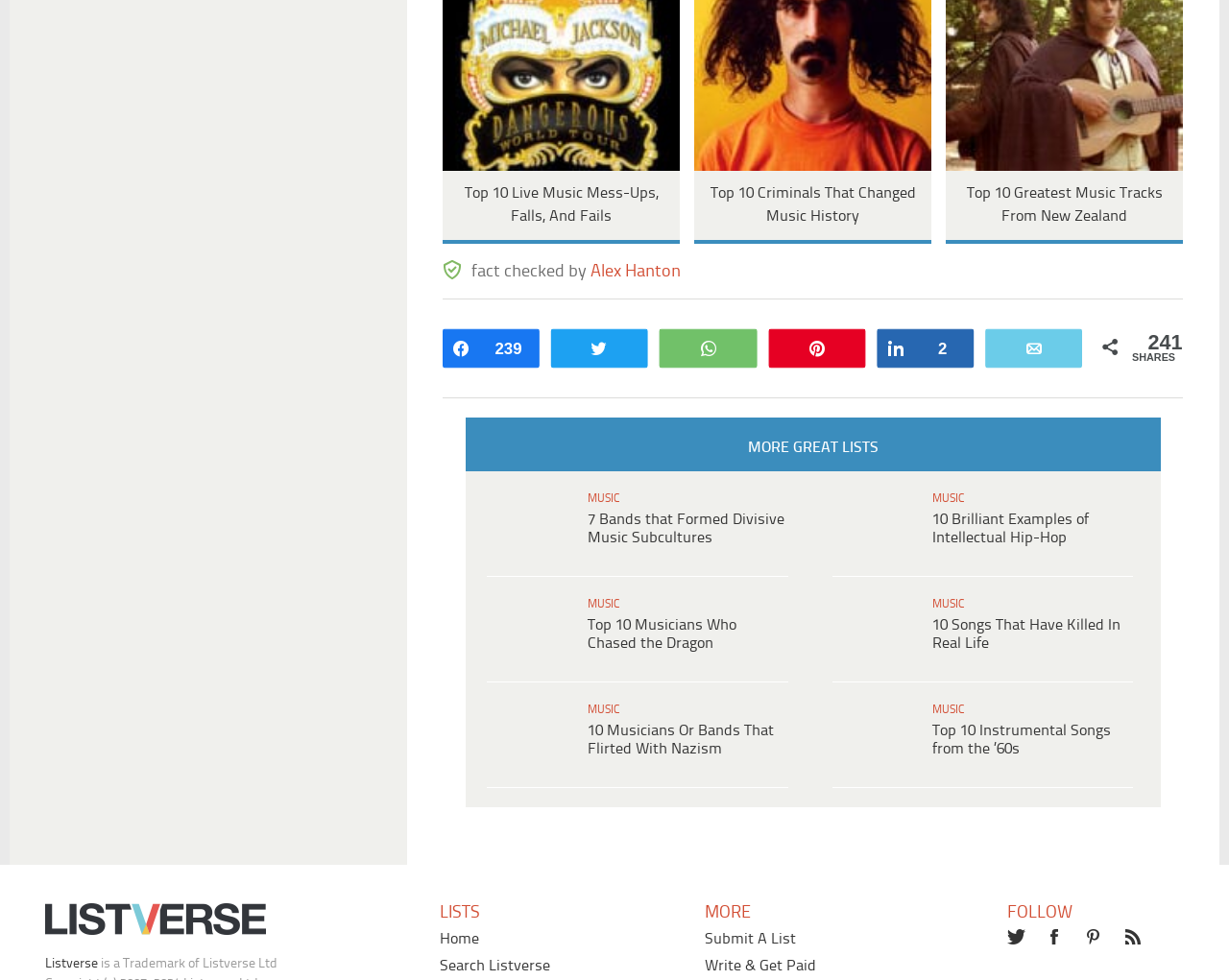Please identify the bounding box coordinates of the clickable area that will allow you to execute the instruction: "Click on Top 10 Live Music Mess-Ups, Falls, And Fails".

[0.392, 0.286, 0.541, 0.572]